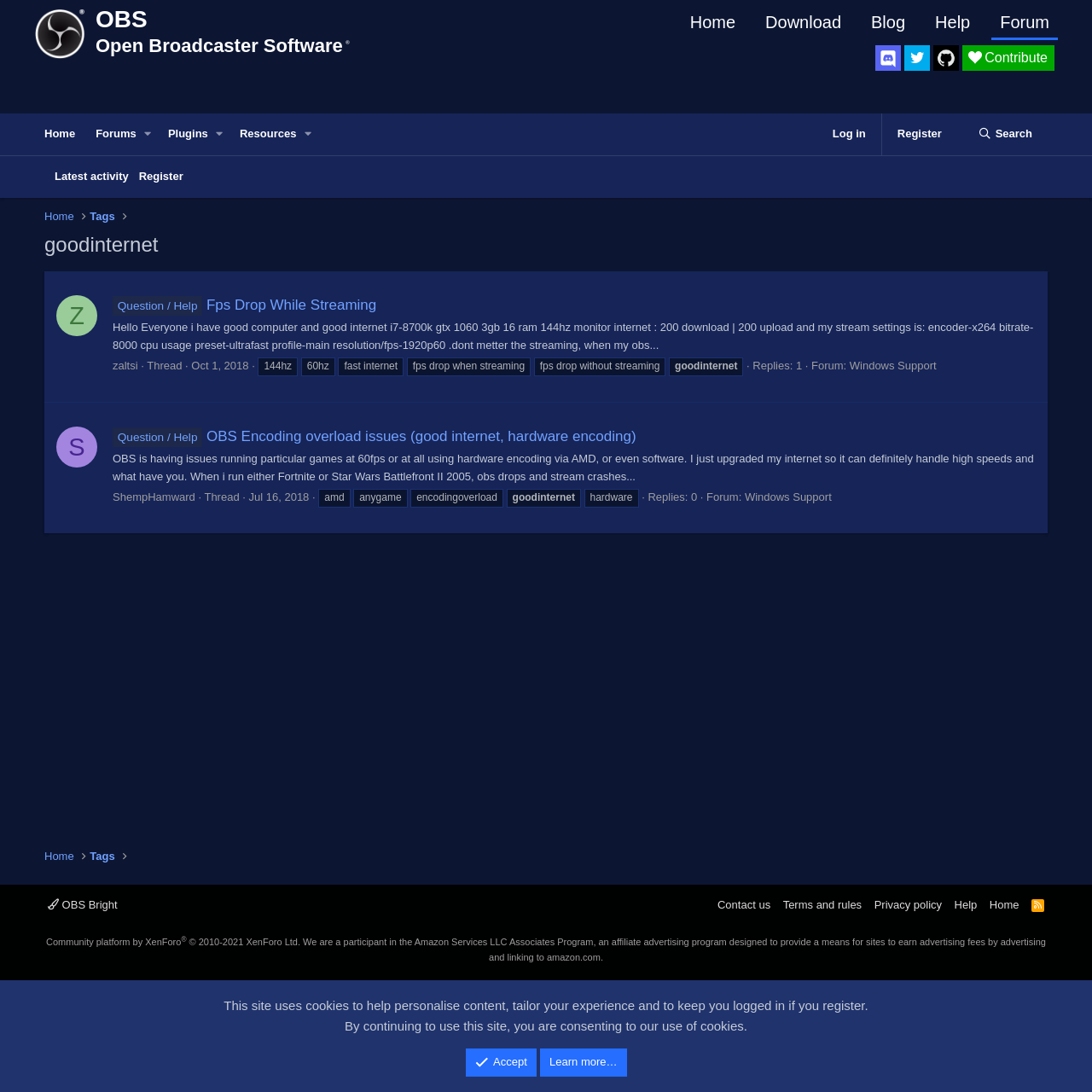Pinpoint the bounding box coordinates of the clickable element needed to complete the instruction: "Search in the forum". The coordinates should be provided as four float numbers between 0 and 1: [left, top, right, bottom].

[0.881, 0.104, 0.959, 0.142]